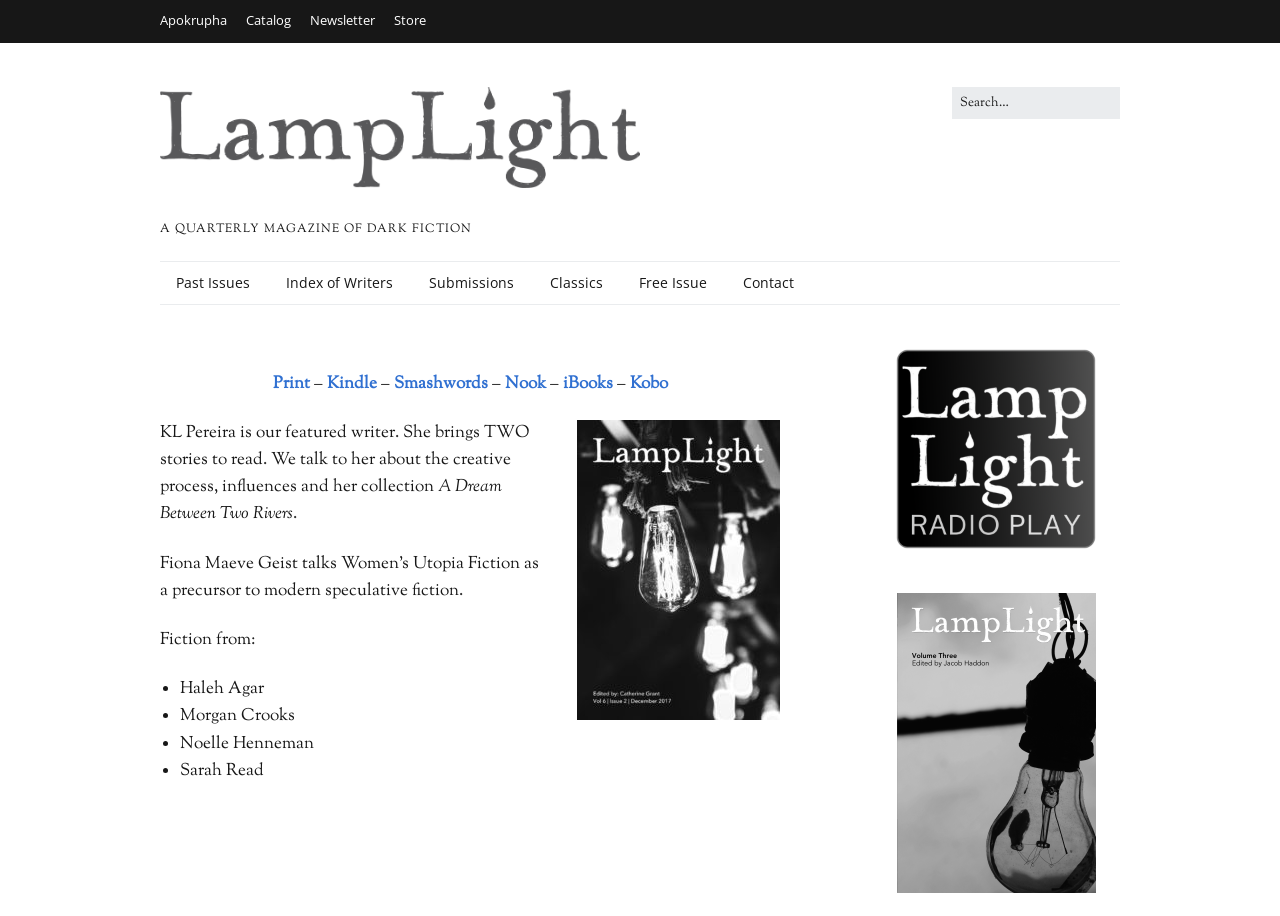Determine the bounding box coordinates of the clickable element to achieve the following action: 'Read the current issue'. Provide the coordinates as four float values between 0 and 1, formatted as [left, top, right, bottom].

[0.681, 0.381, 0.875, 0.599]